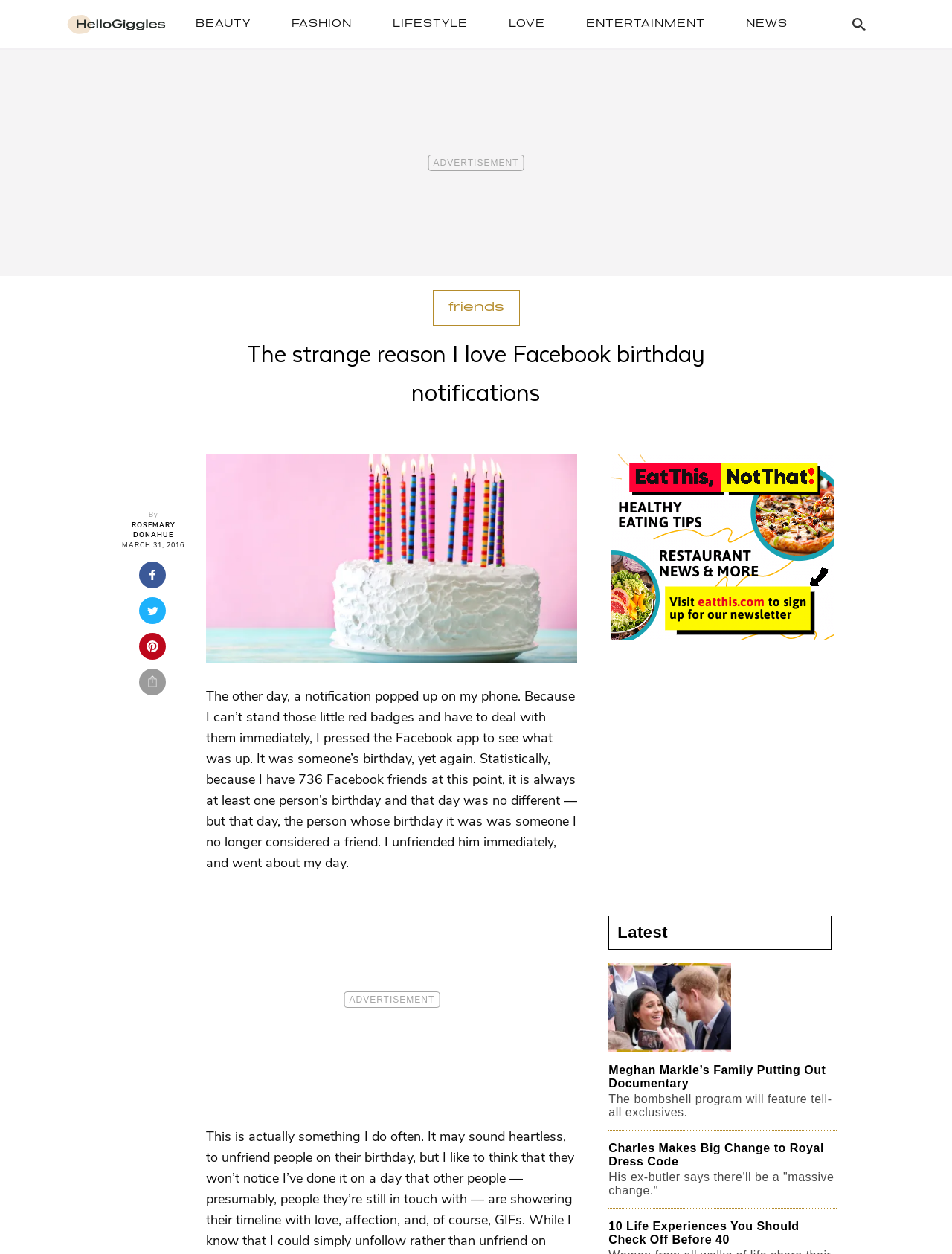Determine the bounding box coordinates of the clickable element to achieve the following action: 'Read the article by ROSEMARY DONAHUE'. Provide the coordinates as four float values between 0 and 1, formatted as [left, top, right, bottom].

[0.122, 0.415, 0.2, 0.431]